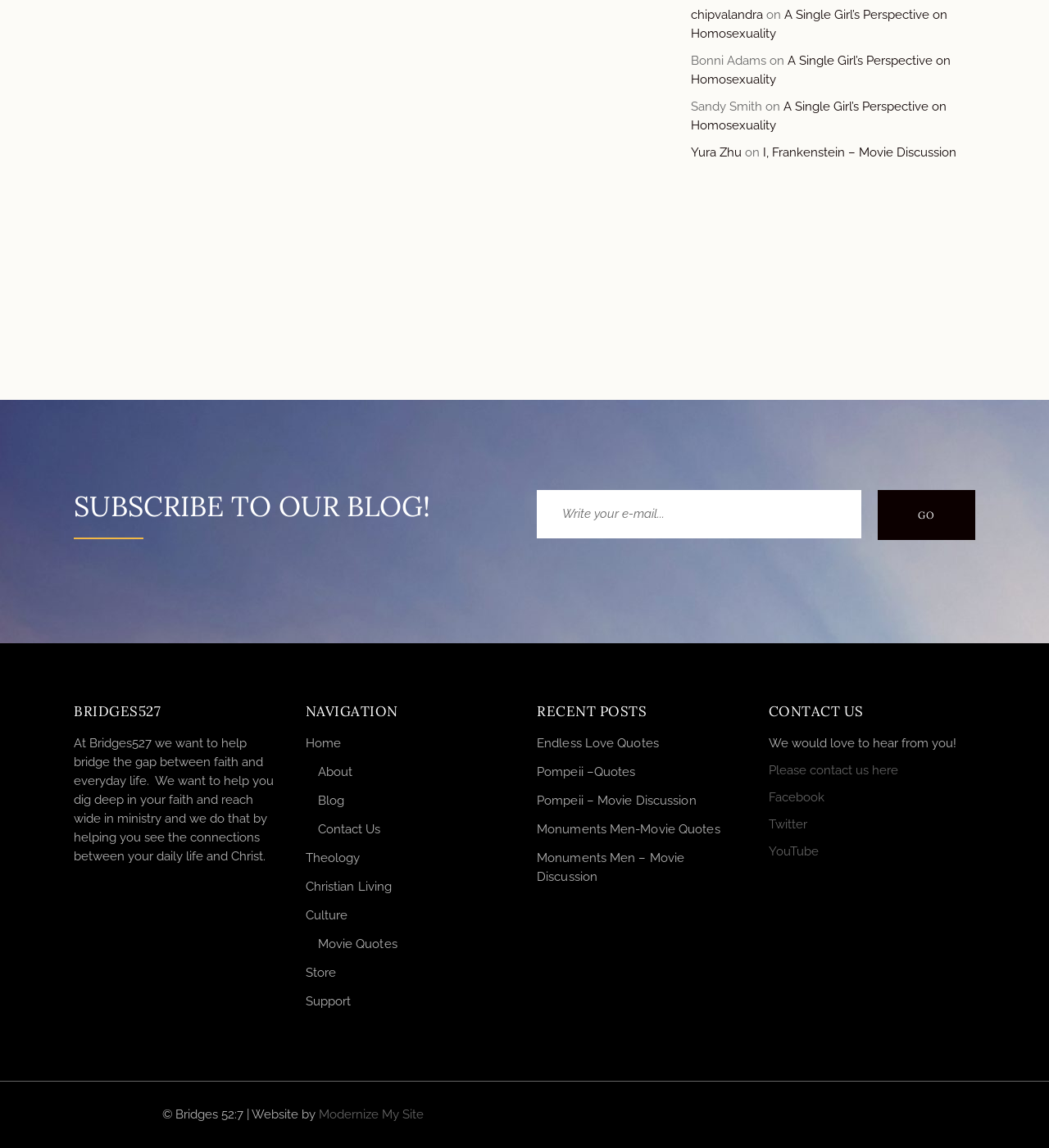Who designed the website?
Using the image, answer in one word or phrase.

Modernize My Site